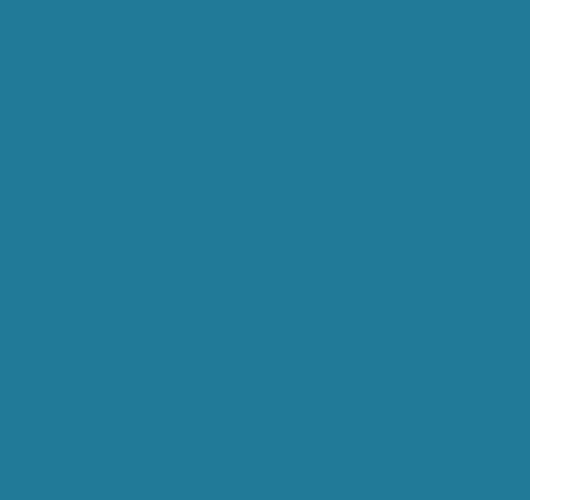Where is the service primarily located?
Give a thorough and detailed response to the question.

The caption specifically mentions 'Sarasota County, FL' as the location where the service is primarily offered, which includes areas like Sarasota Springs.